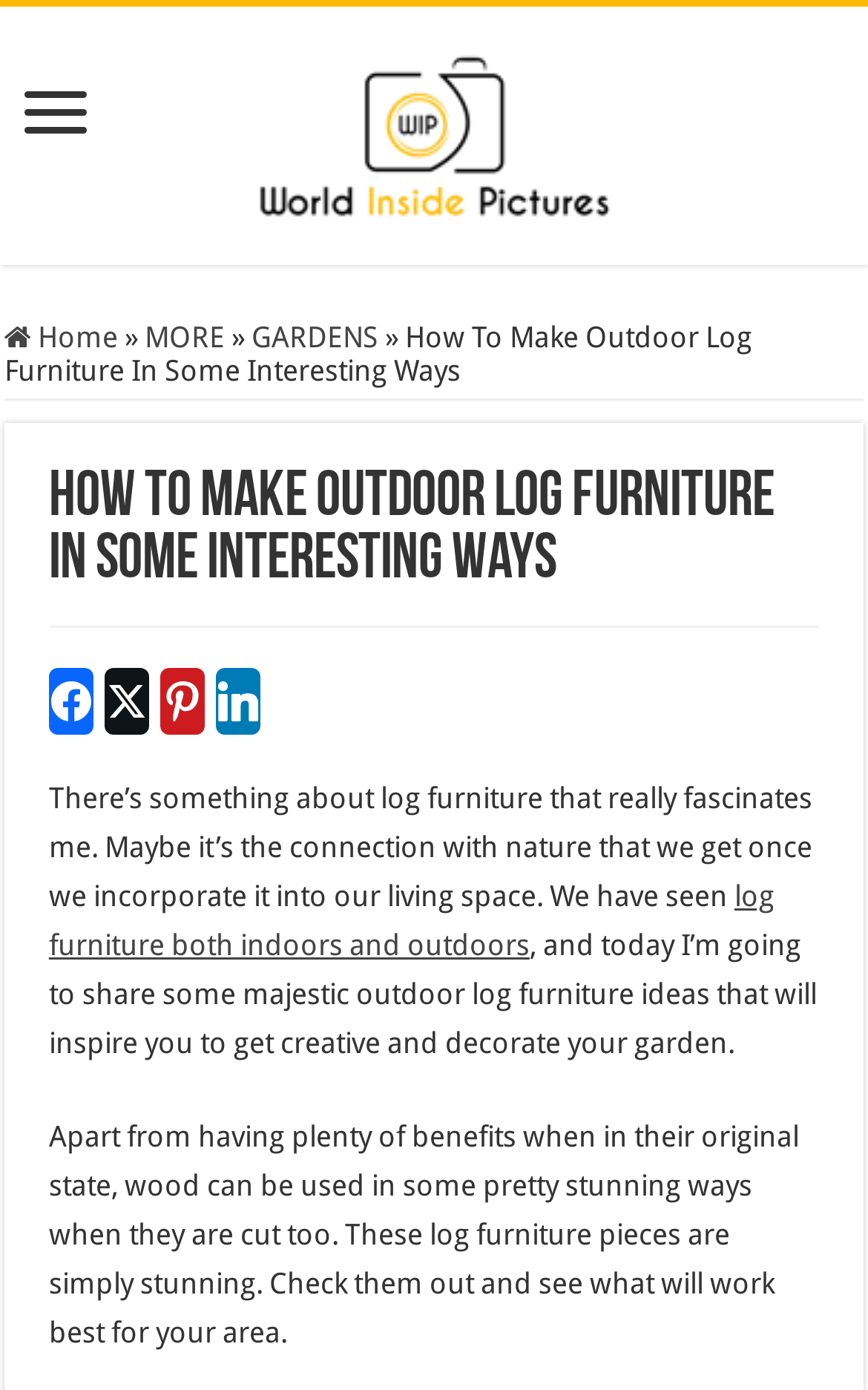Can you identify and provide the main heading of the webpage?

How To Make Outdoor Log Furniture In Some Interesting Ways